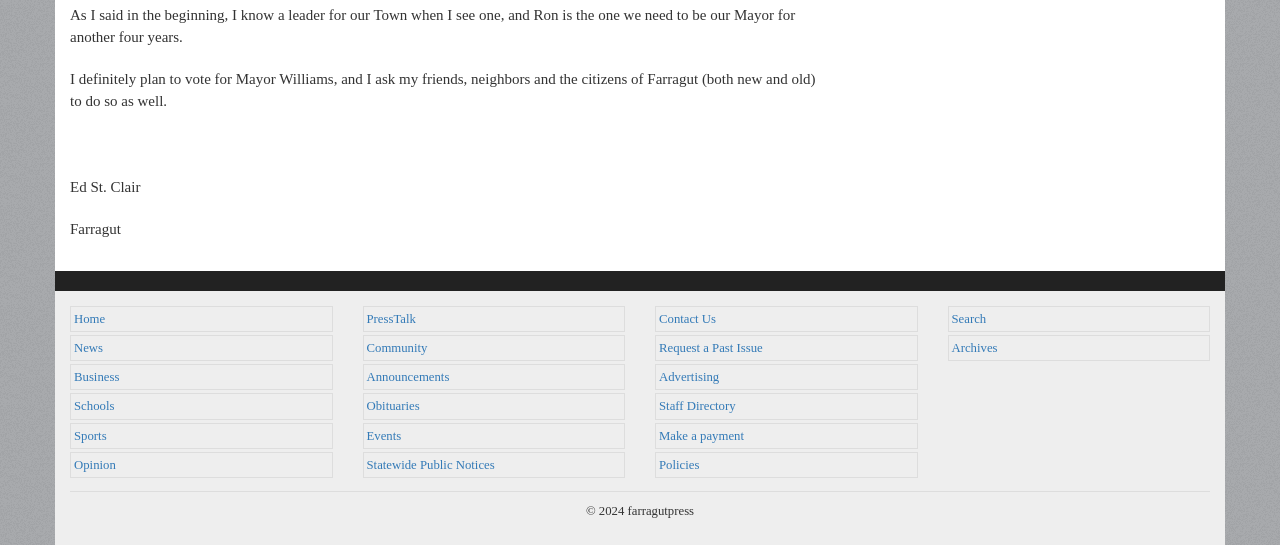Please identify the bounding box coordinates of the area that needs to be clicked to follow this instruction: "read news".

[0.058, 0.626, 0.081, 0.651]